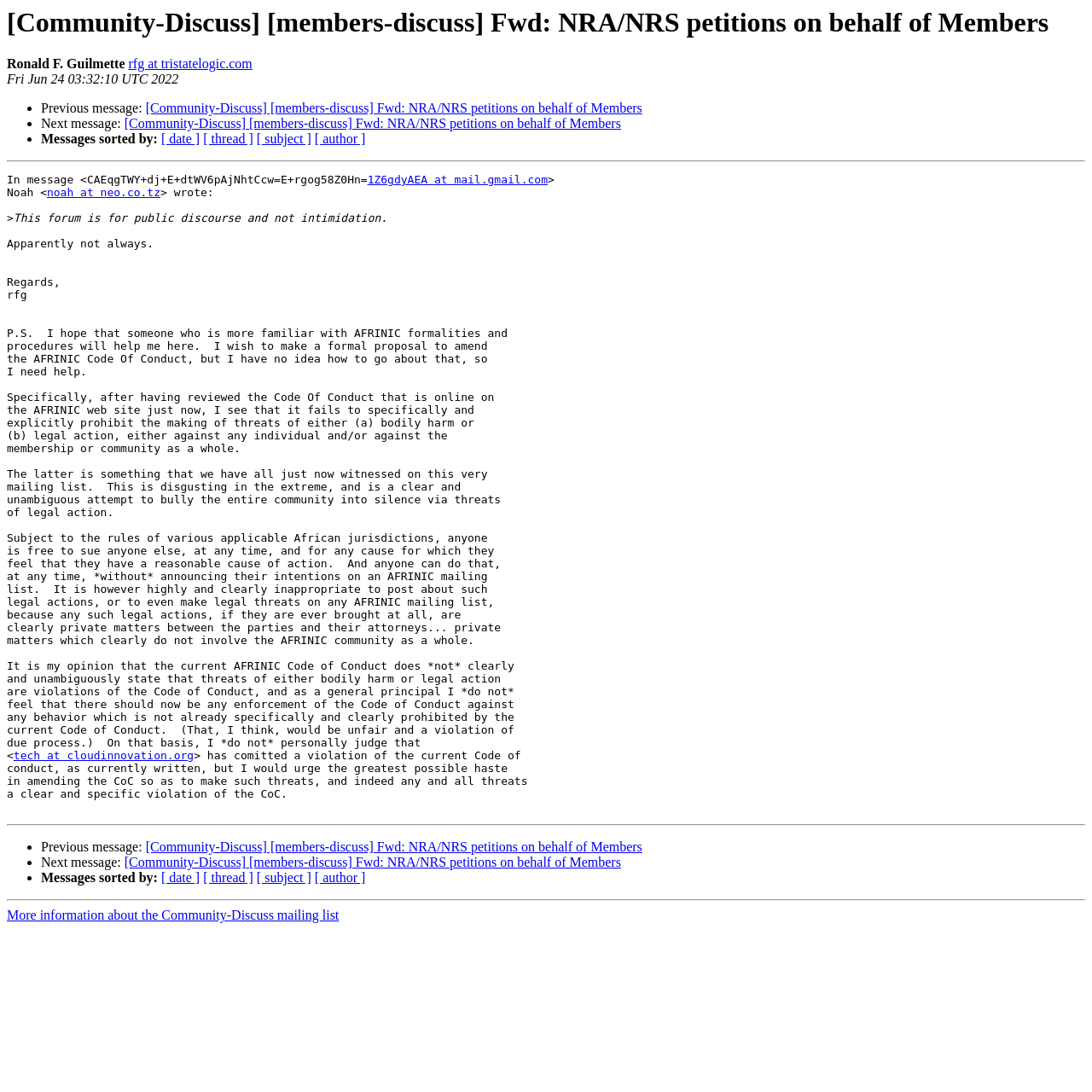Locate the bounding box coordinates of the segment that needs to be clicked to meet this instruction: "Explore 'Advantages for Real Estate Investors'".

None